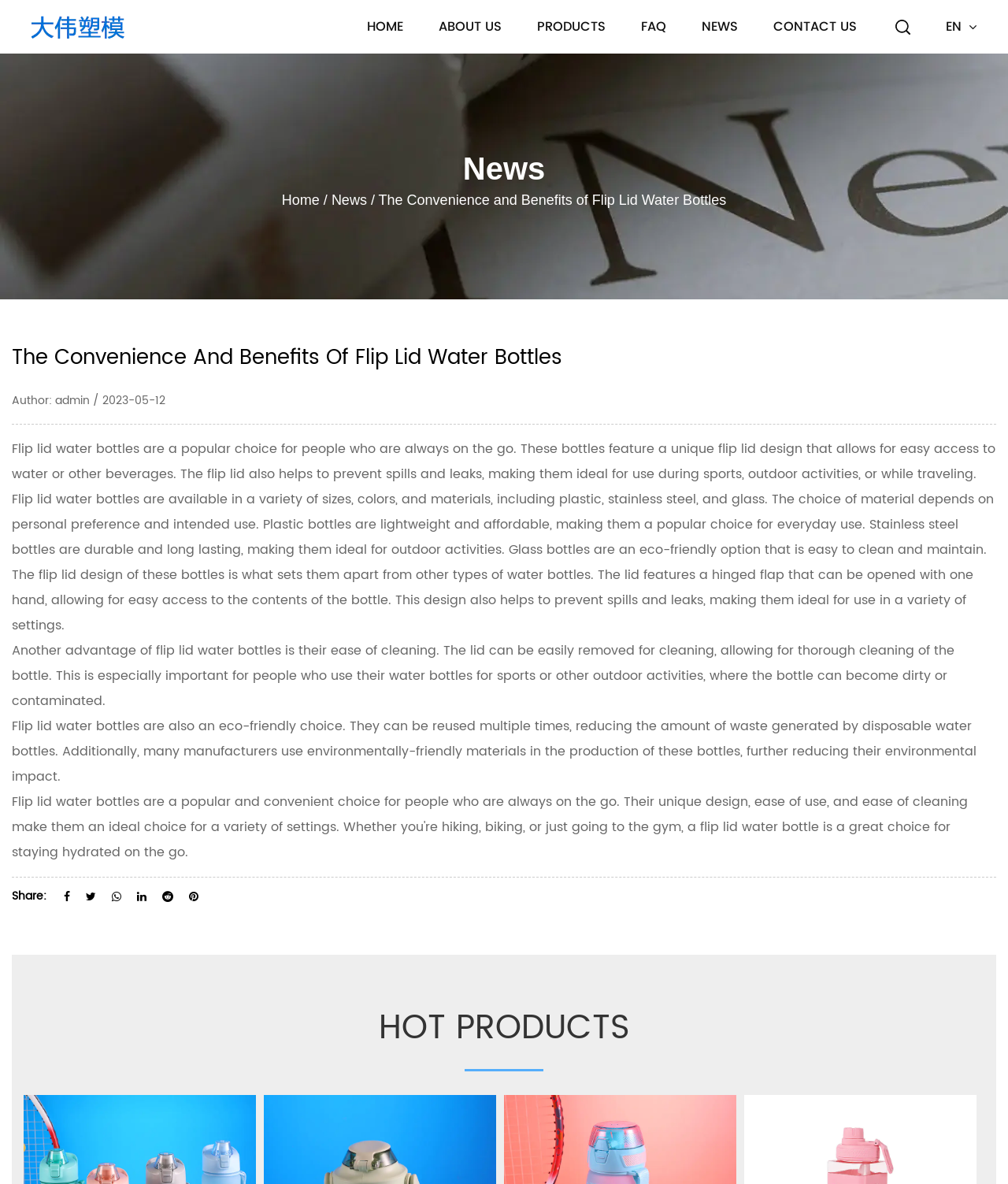What is the main topic of this webpage?
Answer the question in as much detail as possible.

Based on the webpage content, the main topic is about the convenience and benefits of flip lid water bottles, including their features, advantages, and uses.